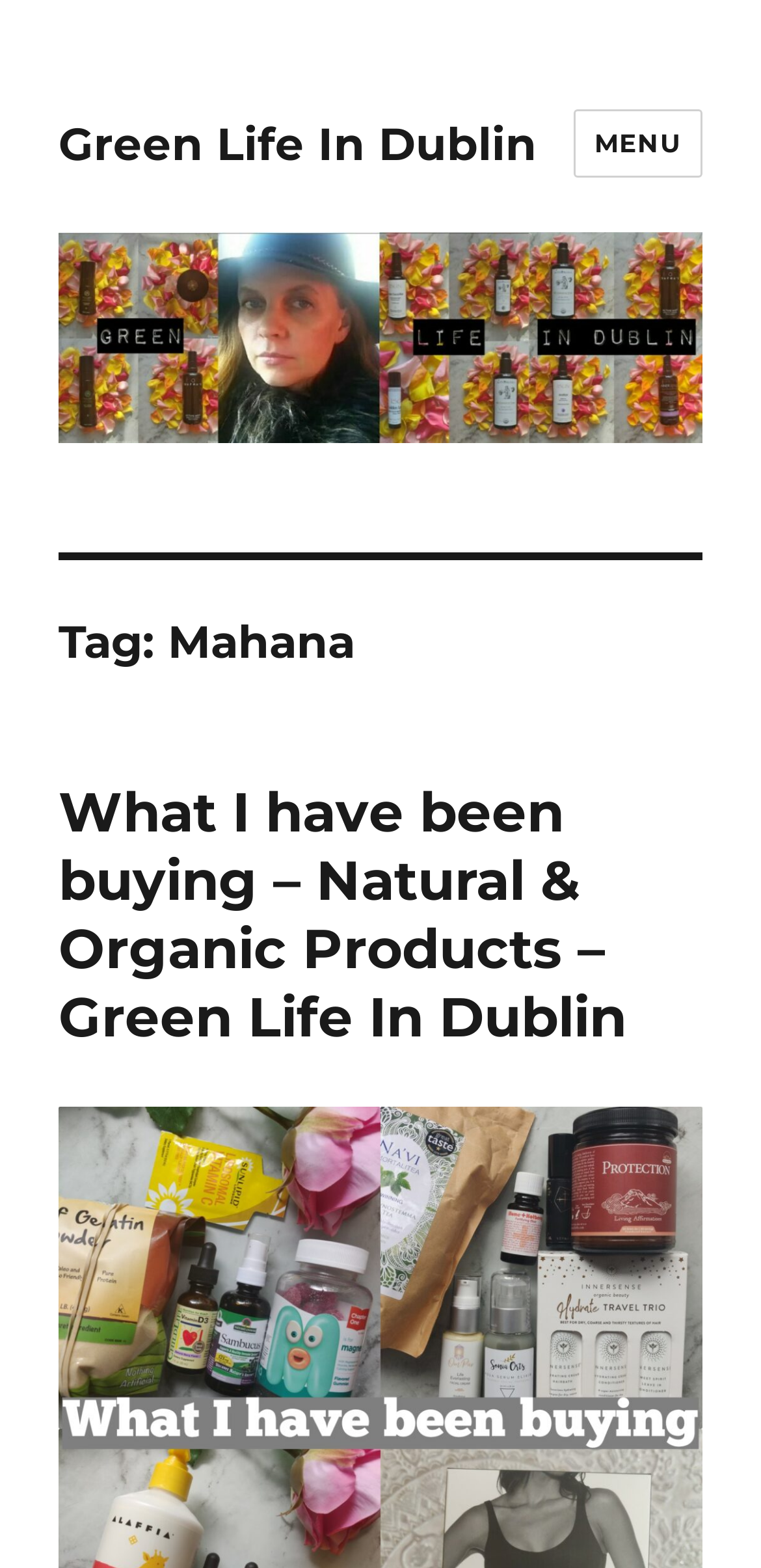Give the bounding box coordinates for the element described by: "Green Life In Dublin".

[0.077, 0.074, 0.705, 0.109]